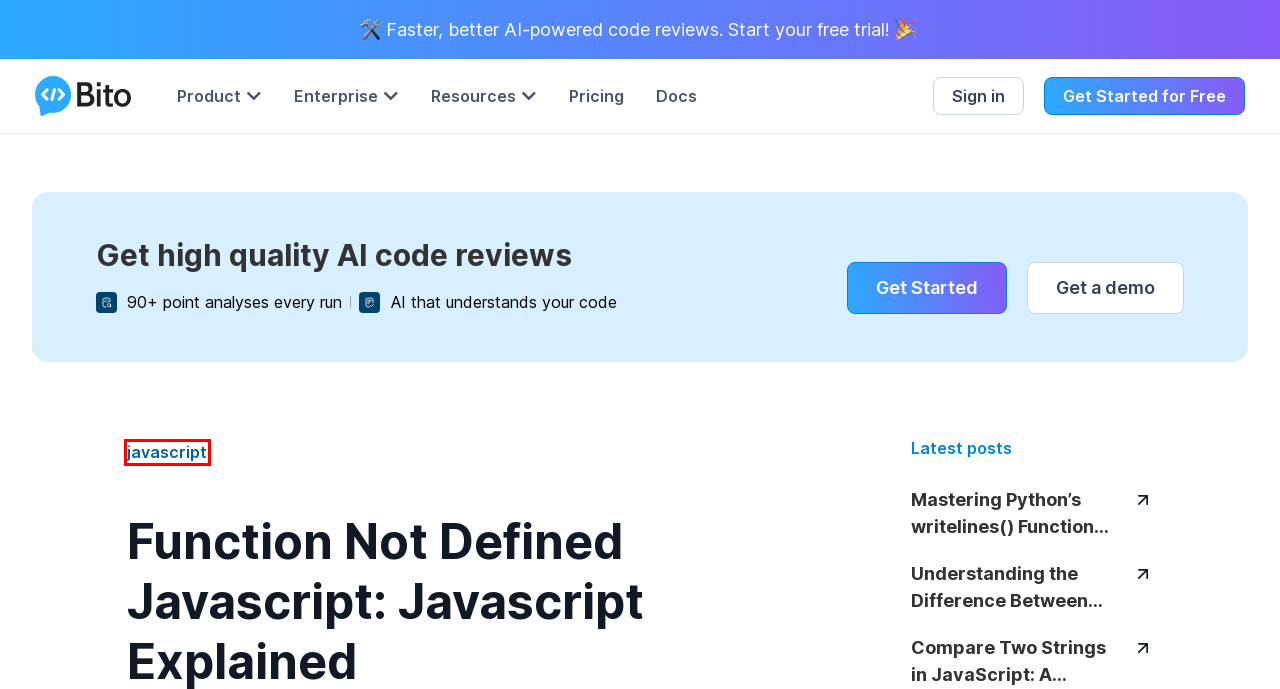Given a screenshot of a webpage with a red rectangle bounding box around a UI element, select the best matching webpage description for the new webpage that appears after clicking the highlighted element. The candidate descriptions are:
A. Use Cases - Bito
B. javascript - Bito
C. Form
D. Calendly - Bito
E. Understanding the Difference Between == and === in JavaScript
F. Bito - Become a 10X dev
G. Pricing - Bito
H. Welcome to Bito Academy | Be a 10x Dev with Bito AI

B